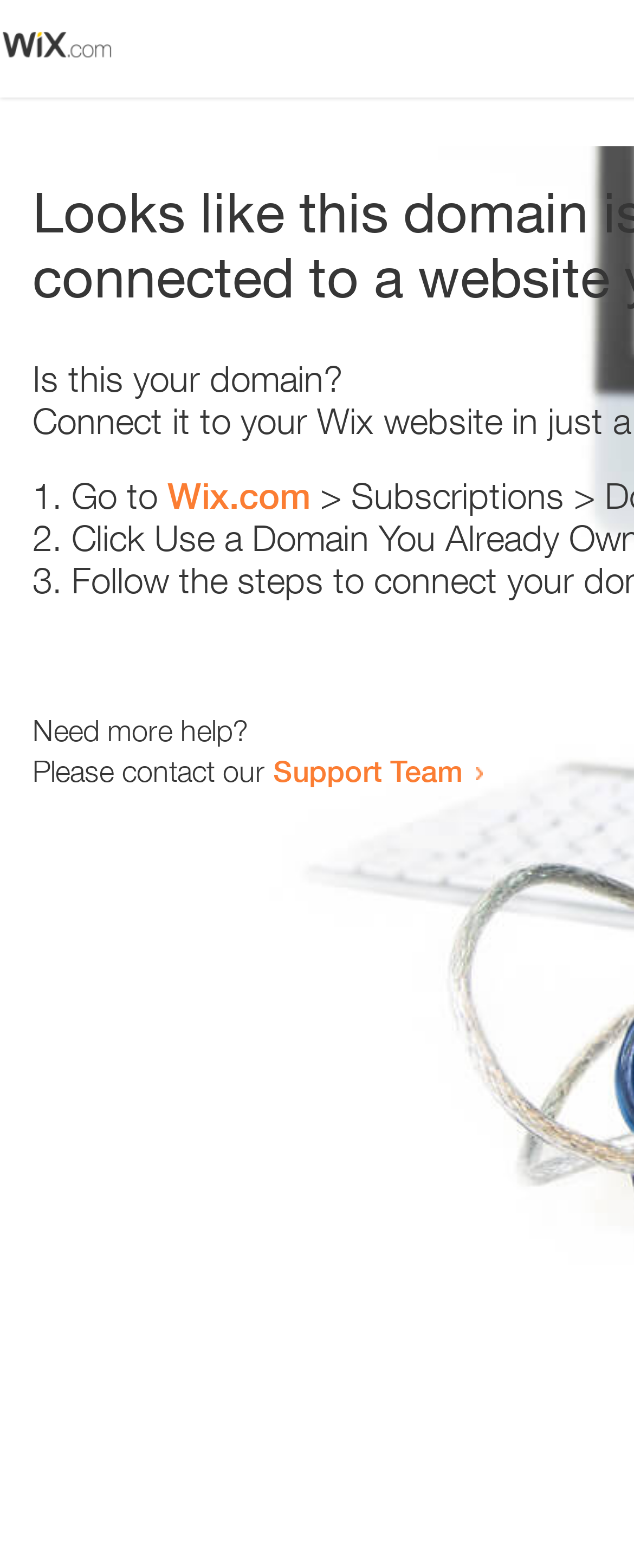Please give a succinct answer to the question in one word or phrase:
Who to contact for more help?

Support Team